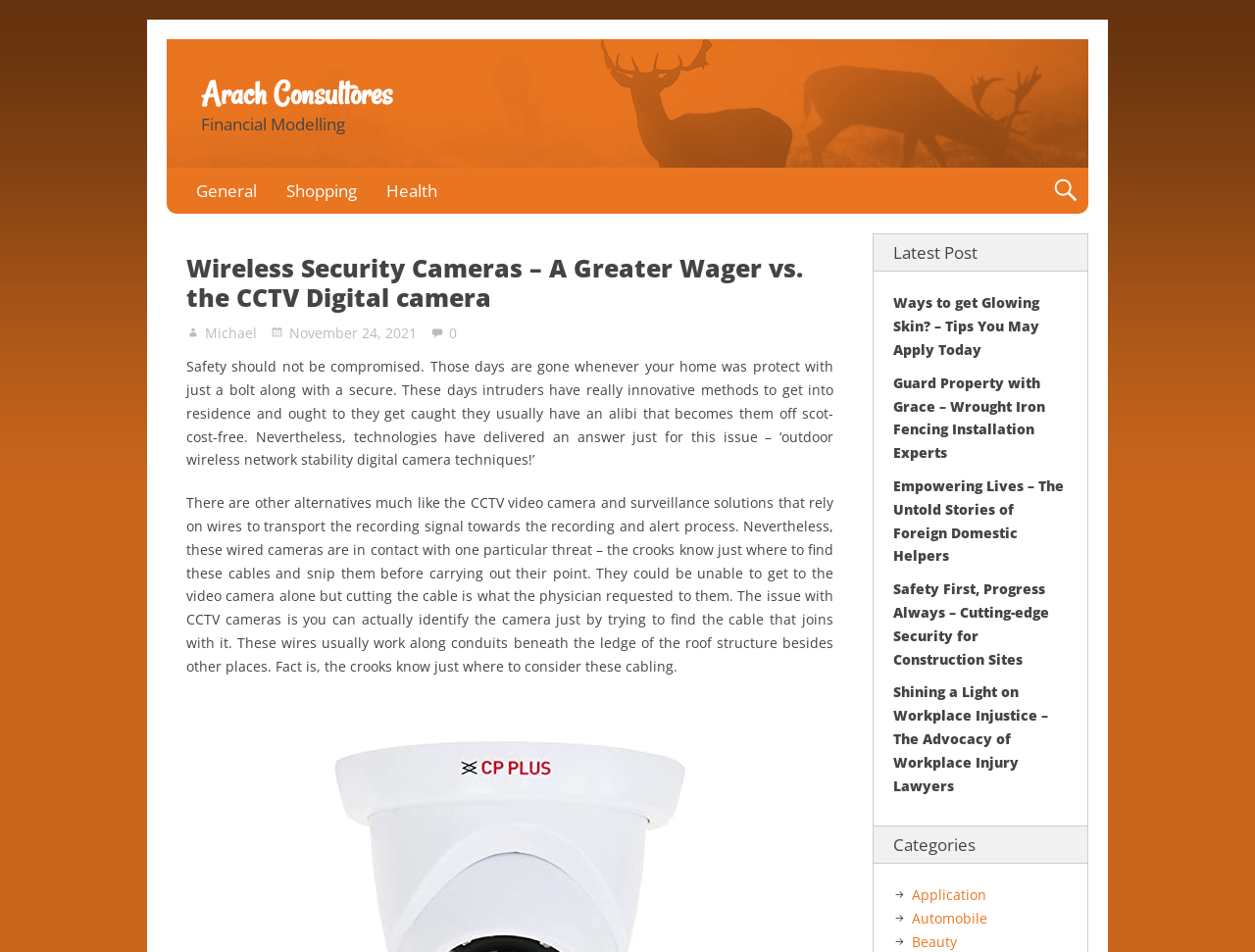Identify the bounding box coordinates of the area you need to click to perform the following instruction: "Click on the 'Arach Consultores' link".

[0.16, 0.077, 0.312, 0.12]